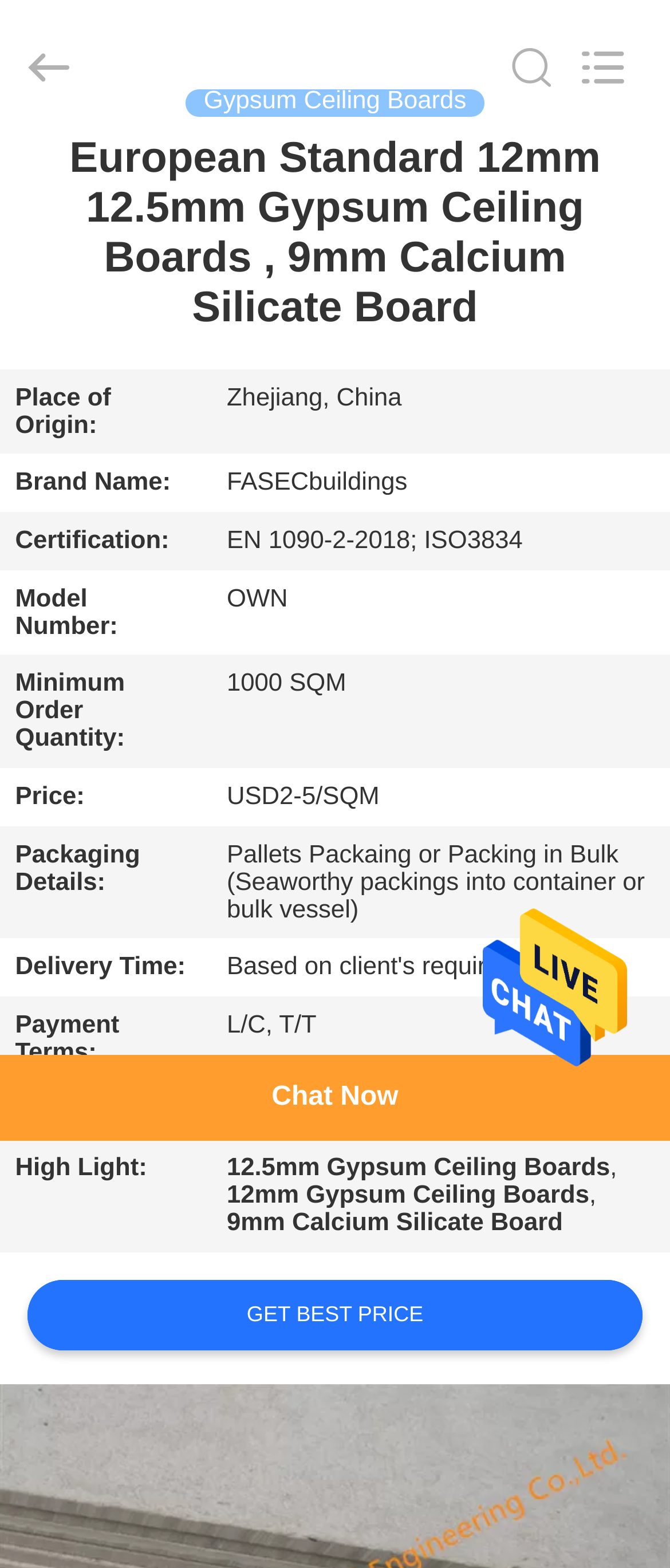Find the bounding box coordinates of the element to click in order to complete the given instruction: "View product details."

[0.304, 0.056, 0.696, 0.073]